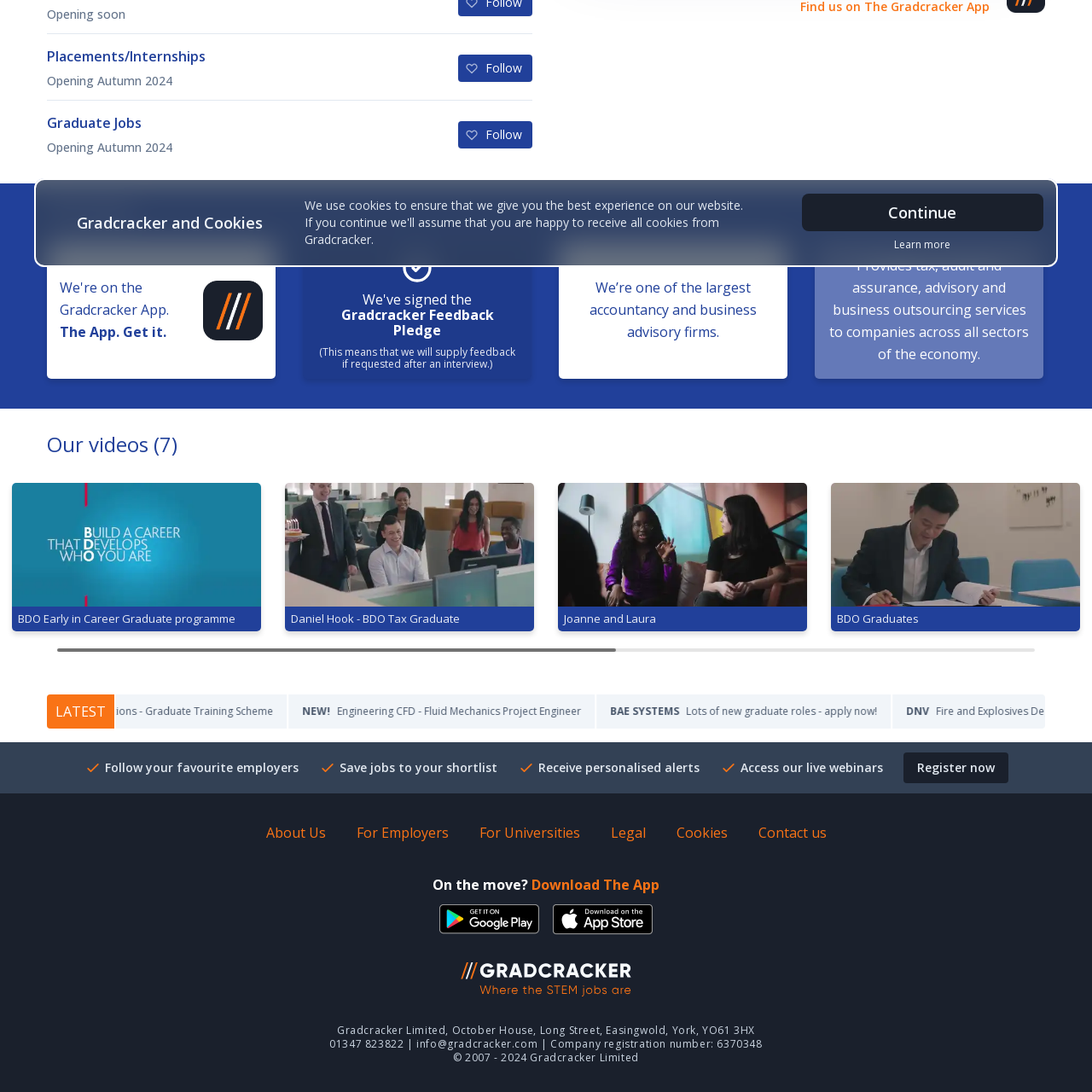What field does BDO specialize in?
Inspect the image enclosed by the red bounding box and elaborate on your answer with as much detail as possible based on the visual cues.

The webpage discusses graduate opportunities, underlining BDO's commitment to nurturing new talent in the field of accountancy and business services, which suggests that BDO specializes in these fields.